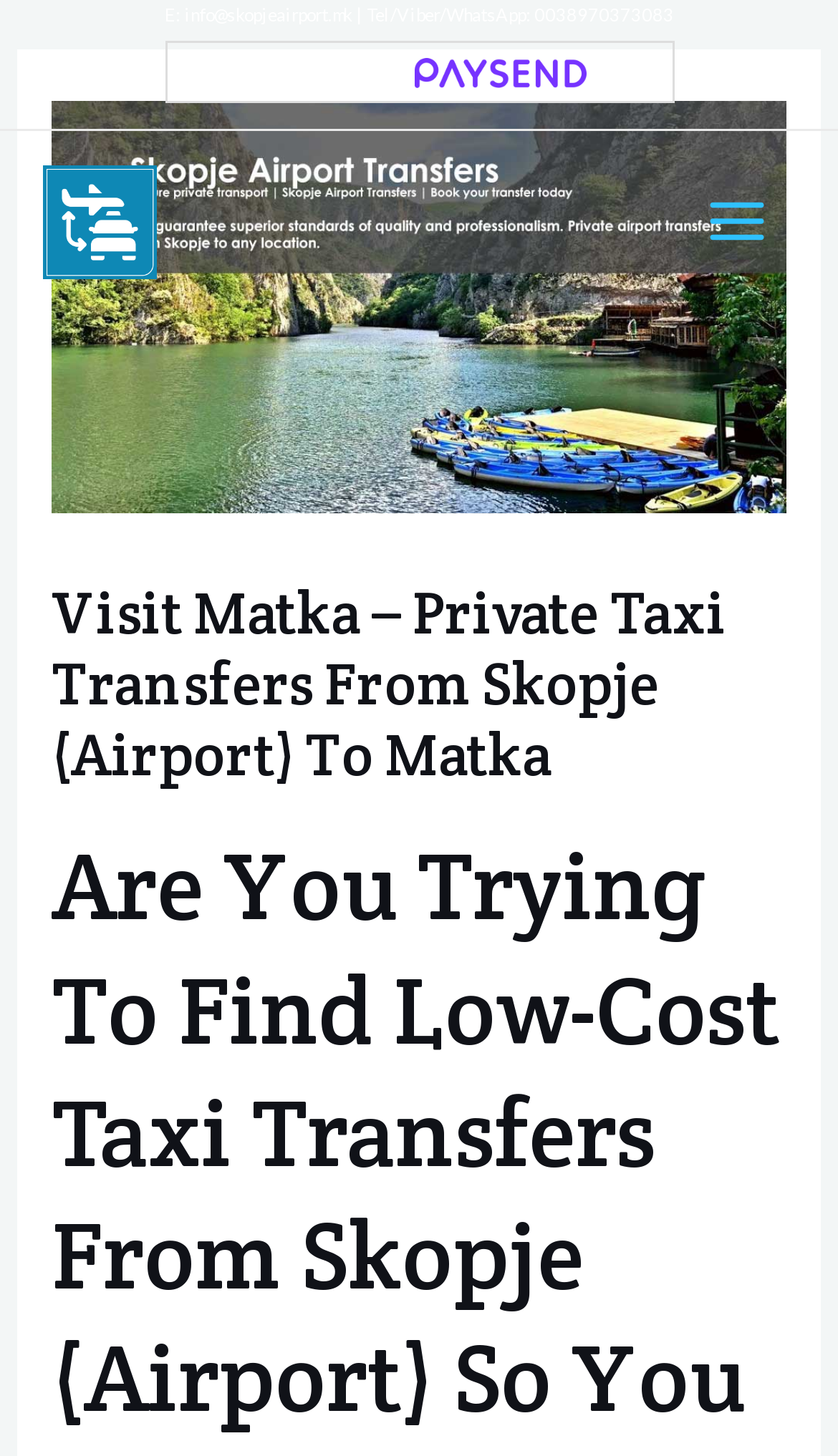Find the bounding box of the web element that fits this description: "parent_node: Online payments possible via".

[0.494, 0.041, 0.699, 0.056]